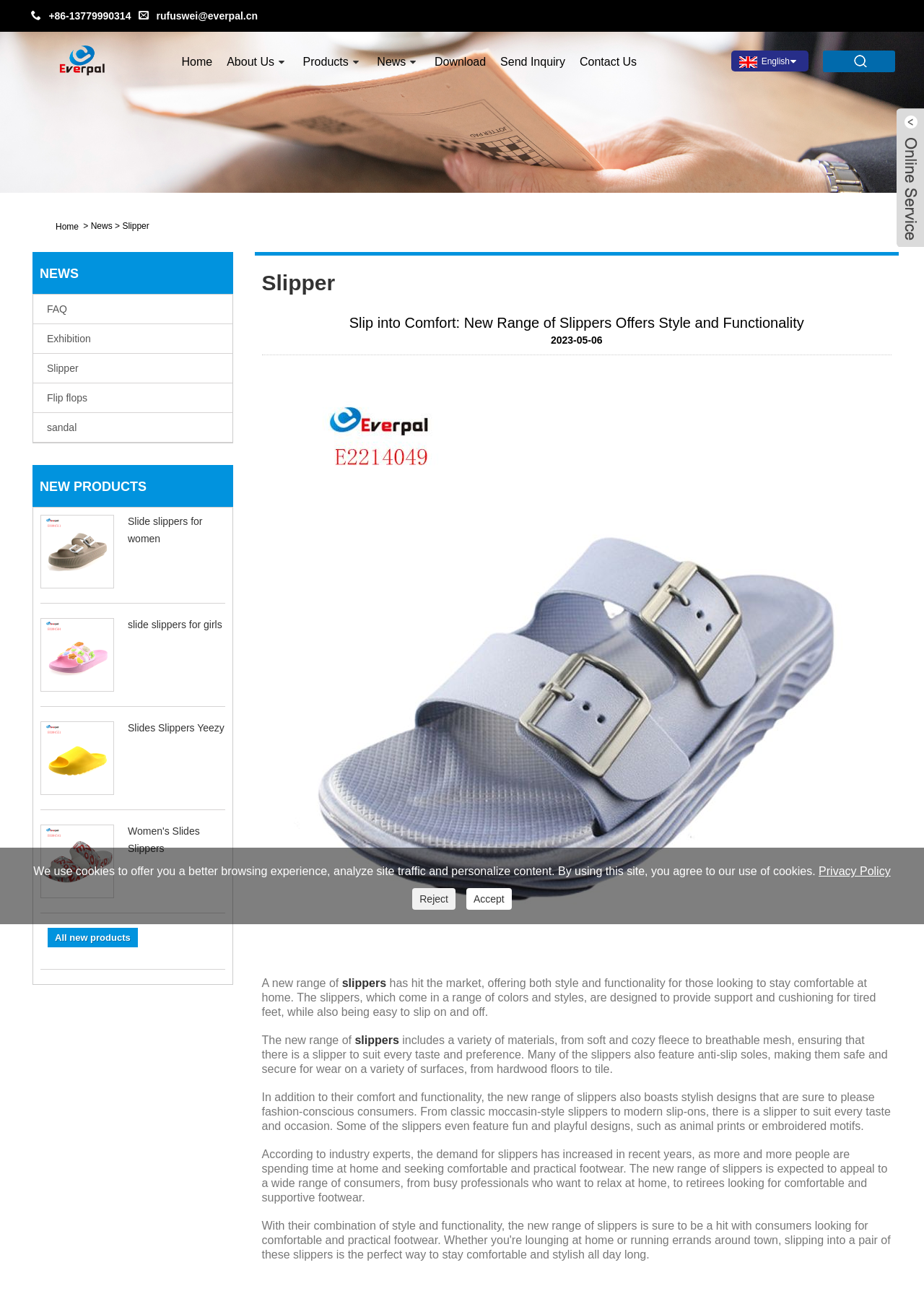Identify the bounding box coordinates for the region to click in order to carry out this instruction: "Learn about the company". Provide the coordinates using four float numbers between 0 and 1, formatted as [left, top, right, bottom].

[0.245, 0.031, 0.297, 0.065]